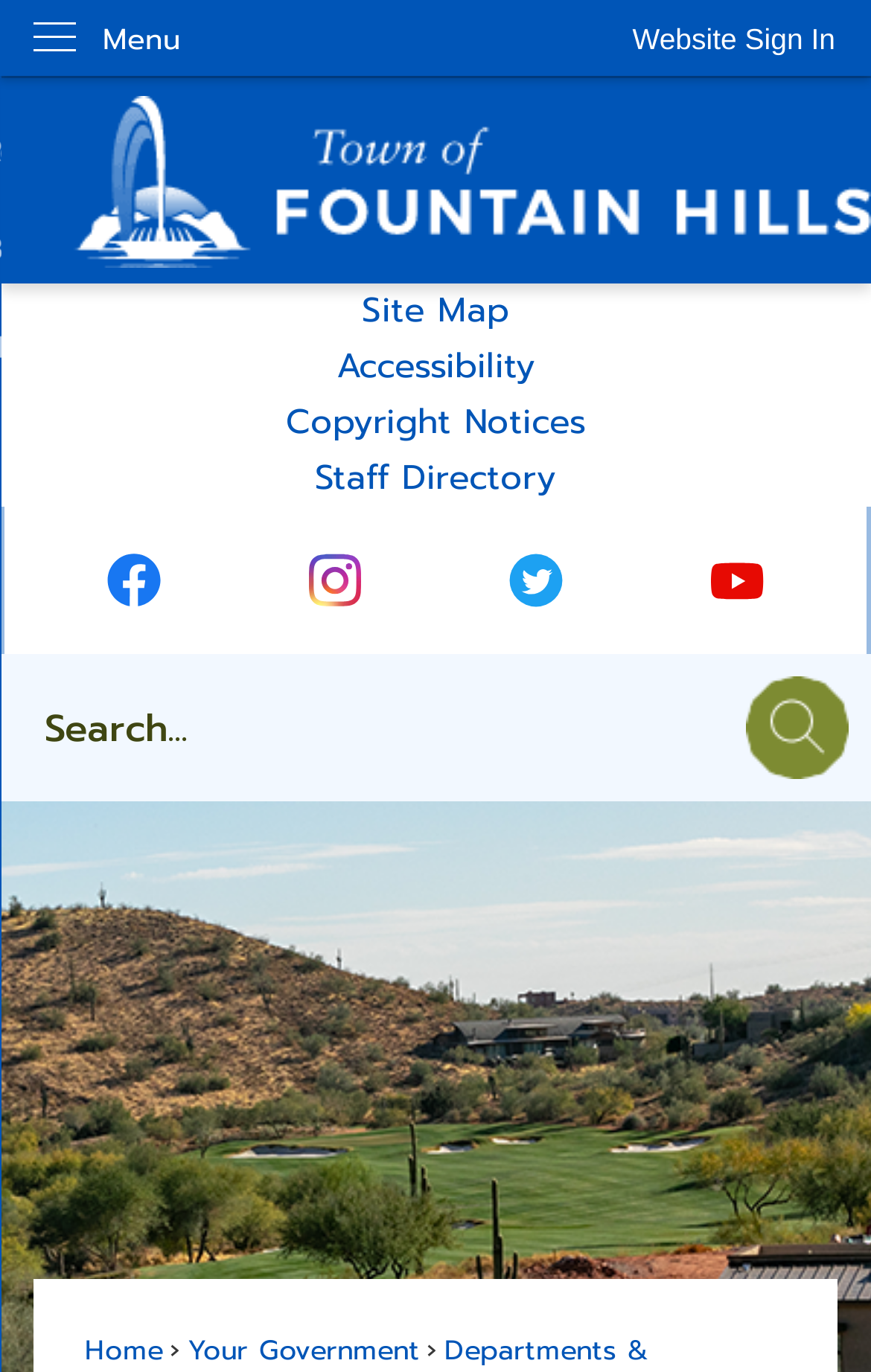Determine the bounding box coordinates for the area you should click to complete the following instruction: "Search for something".

[0.0, 0.477, 1.0, 0.584]